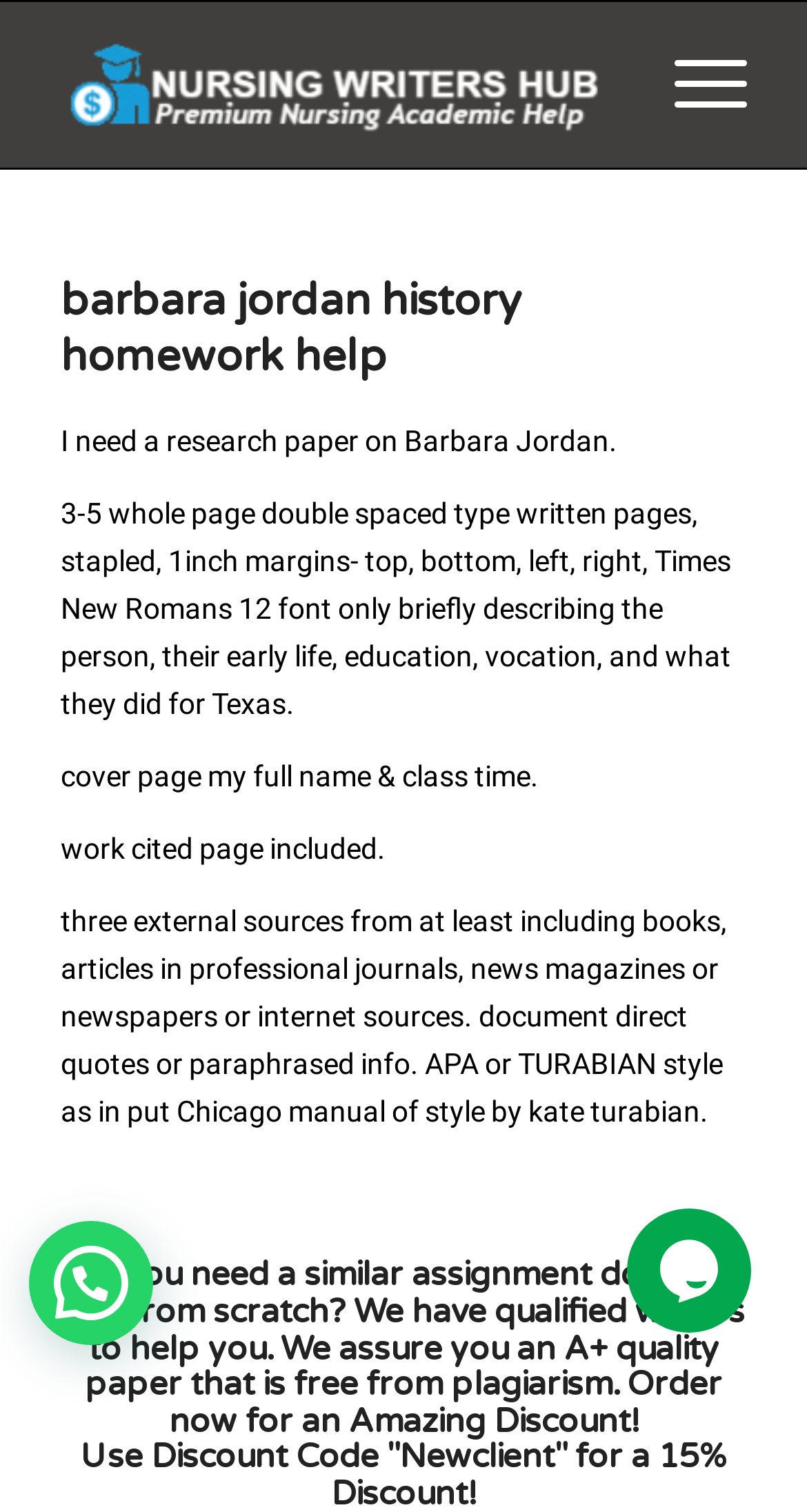Offer a detailed explanation of the webpage layout and contents.

The webpage appears to be a homework help service, specifically focused on a research paper about Barbara Jordan. At the top left of the page, there is a logo and a link to "Nursing Writers Hub". 

Below the logo, there is a heading that reads "Barbara Jordan History Homework Help". Underneath the heading, there is a description of the research paper requirements, which includes the page count, formatting, and content details. The description is divided into four paragraphs, with the first paragraph stating the need for a research paper on Barbara Jordan. The second paragraph outlines the page requirements, including the margins and font style. The third paragraph mentions the need for a cover page with the full name and class time. The fourth paragraph specifies the requirements for the work cited page, including the need for three external sources and the citation style.

To the top right of the page, there is a link with no text. Below the description, there is a chat widget that allows users to open a chat. The chat widget is located at the bottom right of the page.